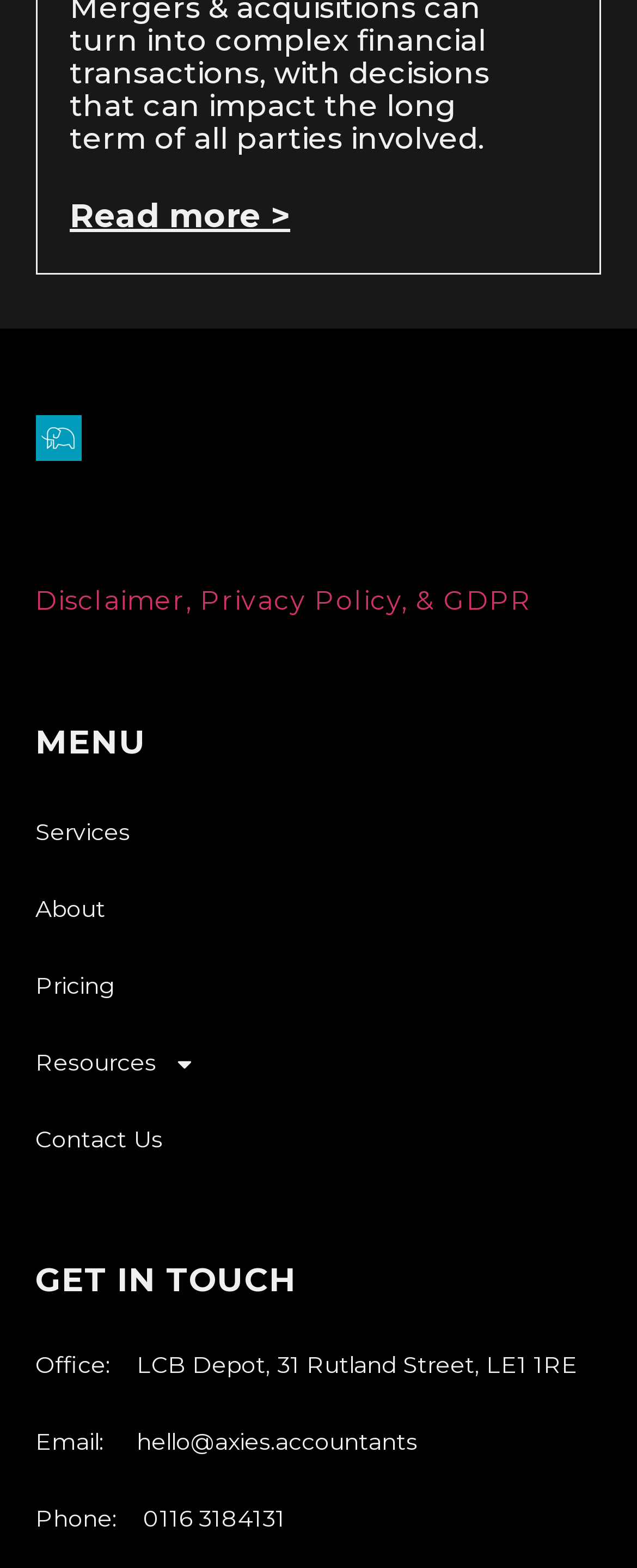Please identify the bounding box coordinates of the clickable area that will allow you to execute the instruction: "Change language".

None